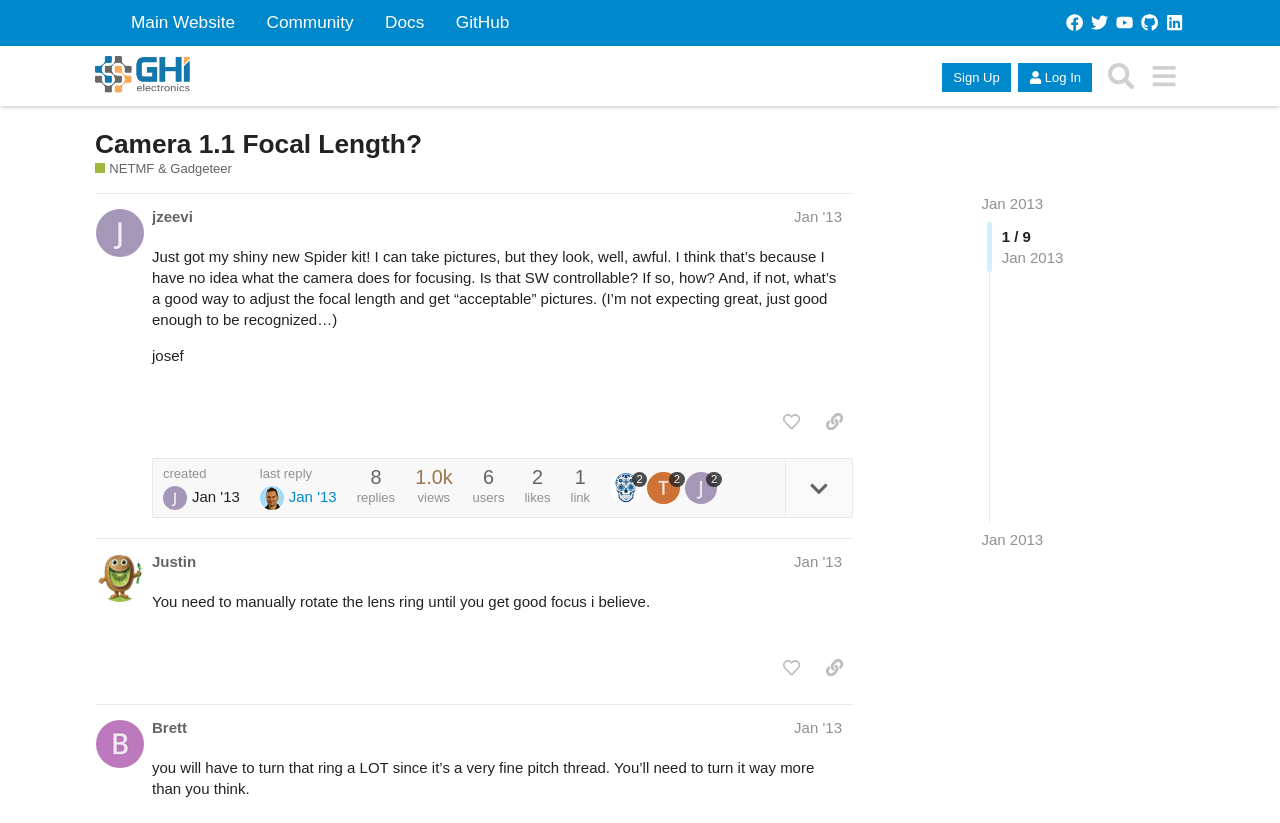Identify the bounding box for the UI element described as: "Camera 1.1 Focal Length?". Ensure the coordinates are four float numbers between 0 and 1, formatted as [left, top, right, bottom].

[0.074, 0.156, 0.33, 0.193]